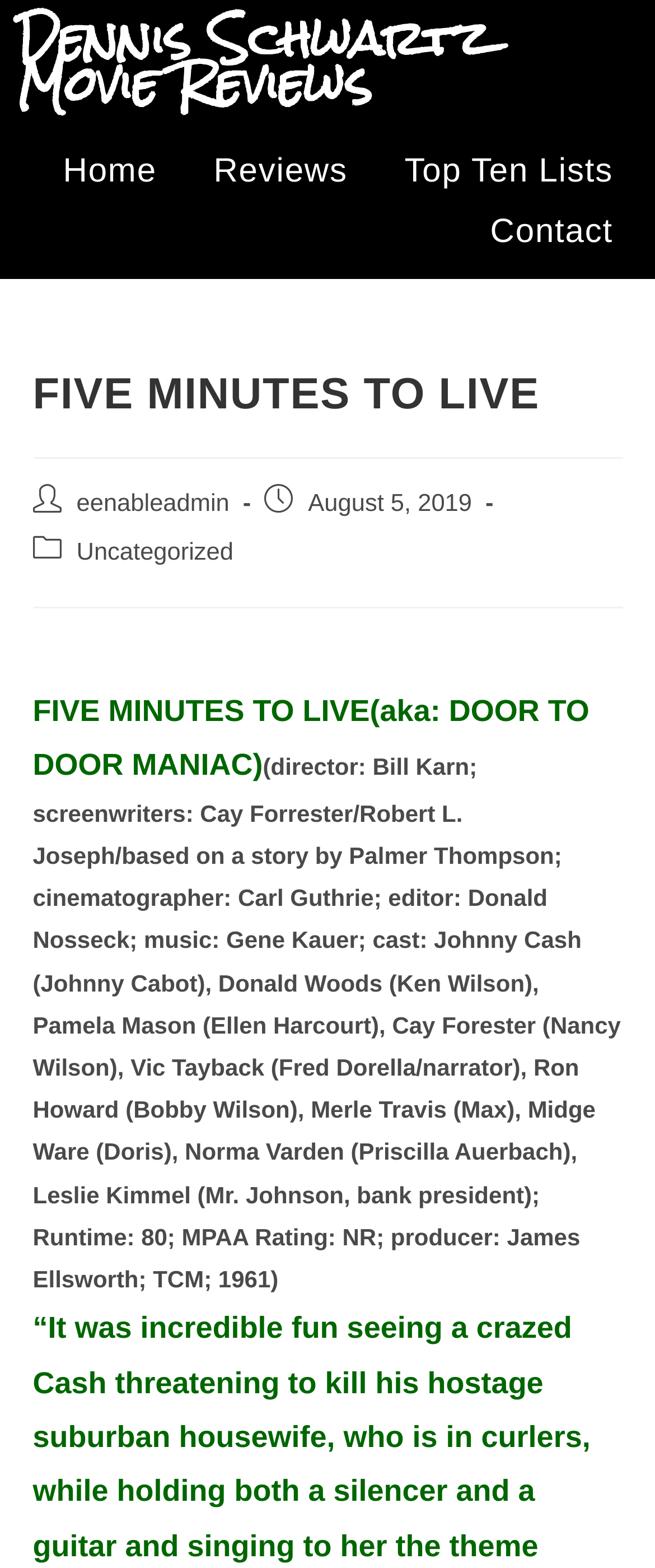Who plays the role of Johnny Cabot in the movie?
Your answer should be a single word or phrase derived from the screenshot.

Johnny Cash